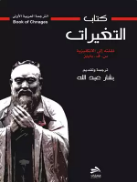Offer a detailed explanation of the image.

The image showcases the book cover for "كتاب التغييرات" (Book of Changes), featuring a prominent figure, possibly a historical or philosophical character, with a serene expression. He is depicted in traditional attire, holding his hands together in a gesture that suggests contemplation or reverence. The background is dark, which enhances the visual impact of the figure and the bold title of the book written in Arabic at the top. Below the title, additional text identifies the translation or interpretation of the book, attributed to a translator named "بشرى صهيب الله." This cover design conveys both cultural significance and an invitation to explore the theoretical insights found within the text, likely drawing on ancient wisdom and philosophies related to change and transformation.